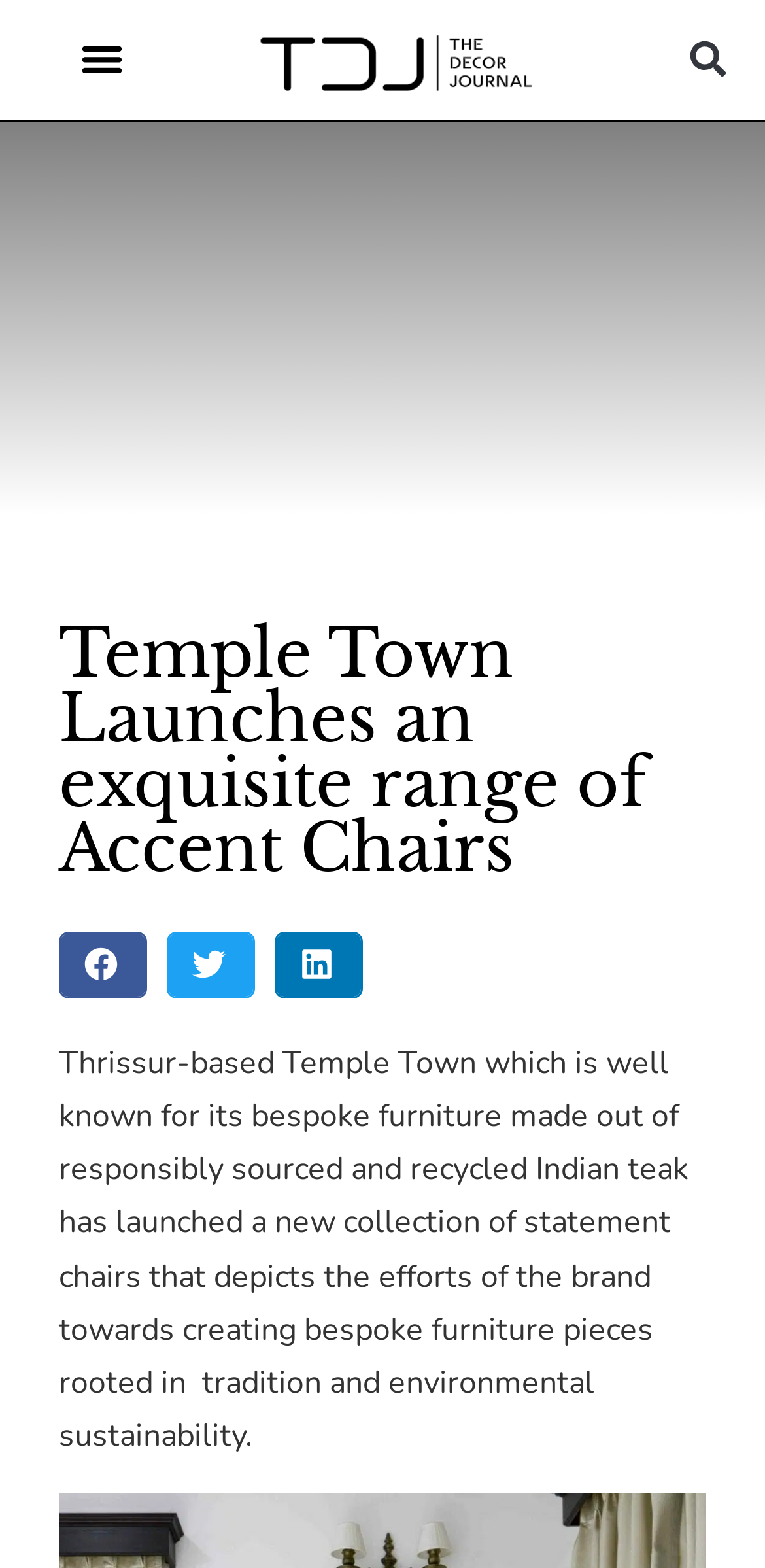What type of furniture has Temple Town launched?
Observe the image and answer the question with a one-word or short phrase response.

accent chairs